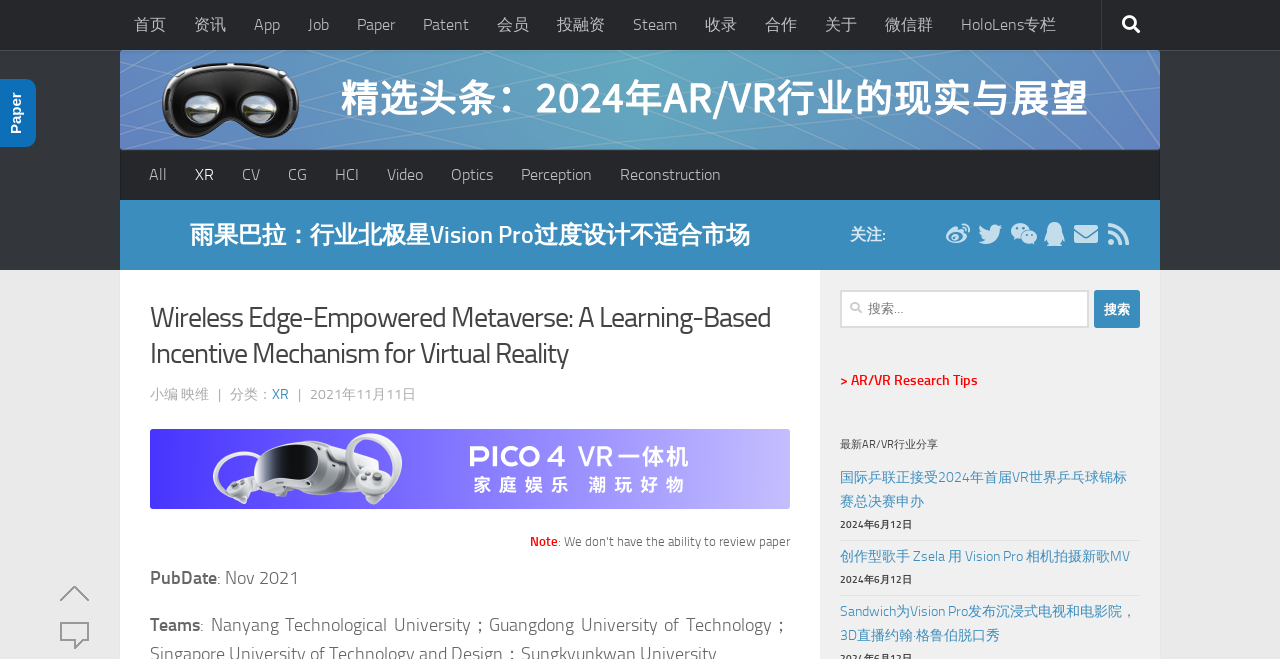Identify and provide the bounding box coordinates of the UI element described: "Steam". The coordinates should be formatted as [left, top, right, bottom], with each number being a float between 0 and 1.

[0.484, 0.0, 0.54, 0.076]